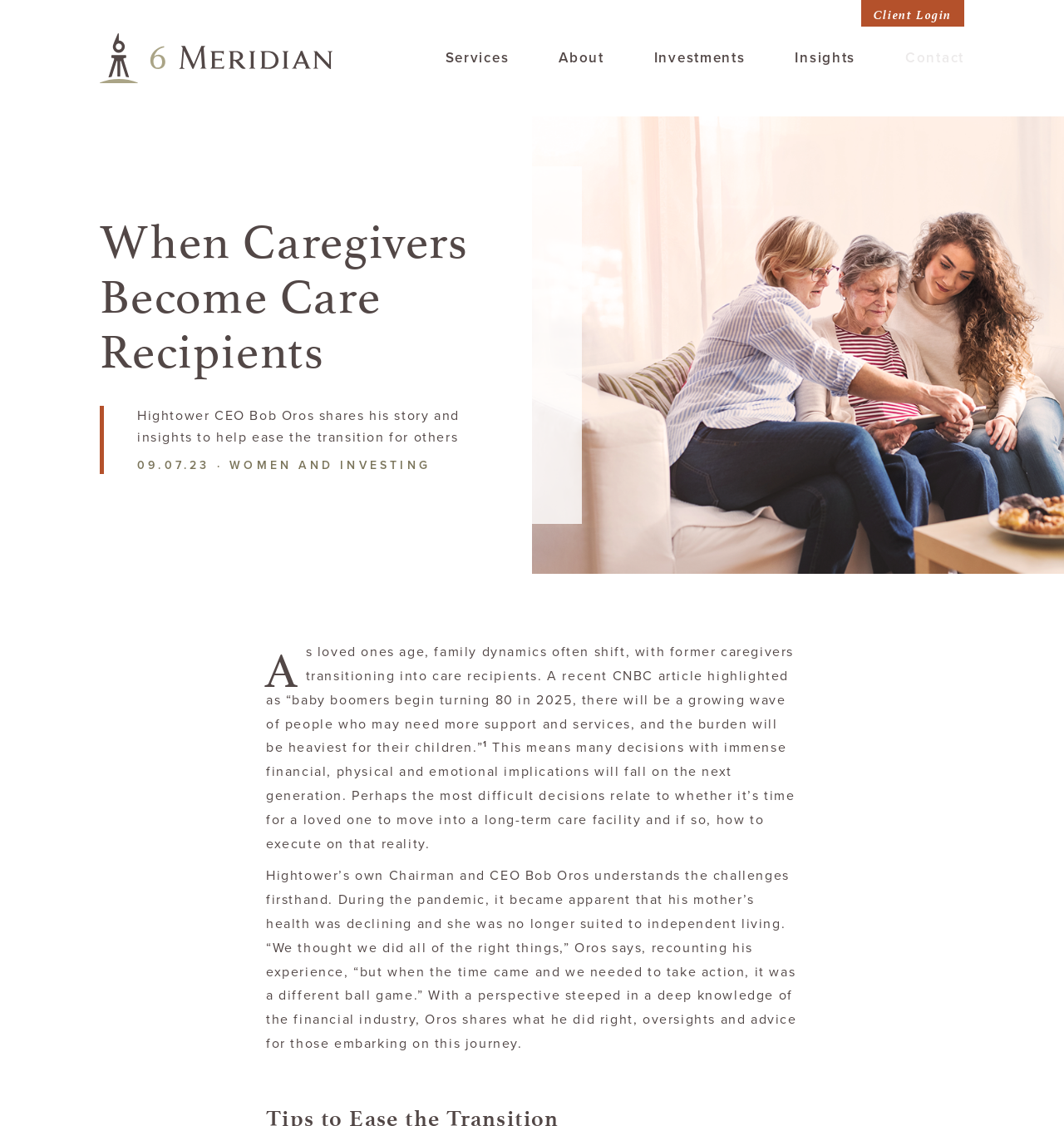Generate the text content of the main headline of the webpage.

When Caregivers Become Care Recipients